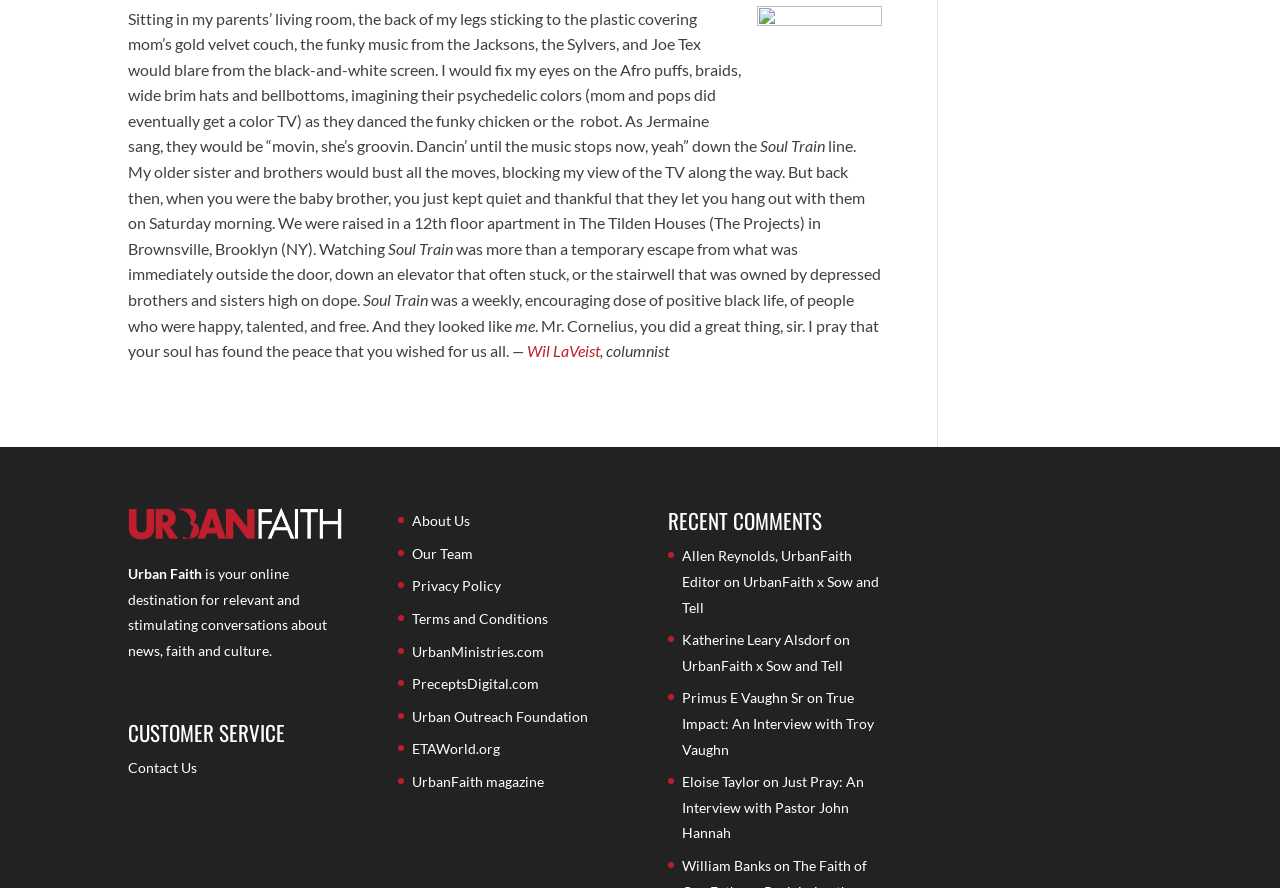Identify the bounding box coordinates of the clickable region necessary to fulfill the following instruction: "Click on the 'Contact Us' link". The bounding box coordinates should be four float numbers between 0 and 1, i.e., [left, top, right, bottom].

[0.1, 0.855, 0.154, 0.874]